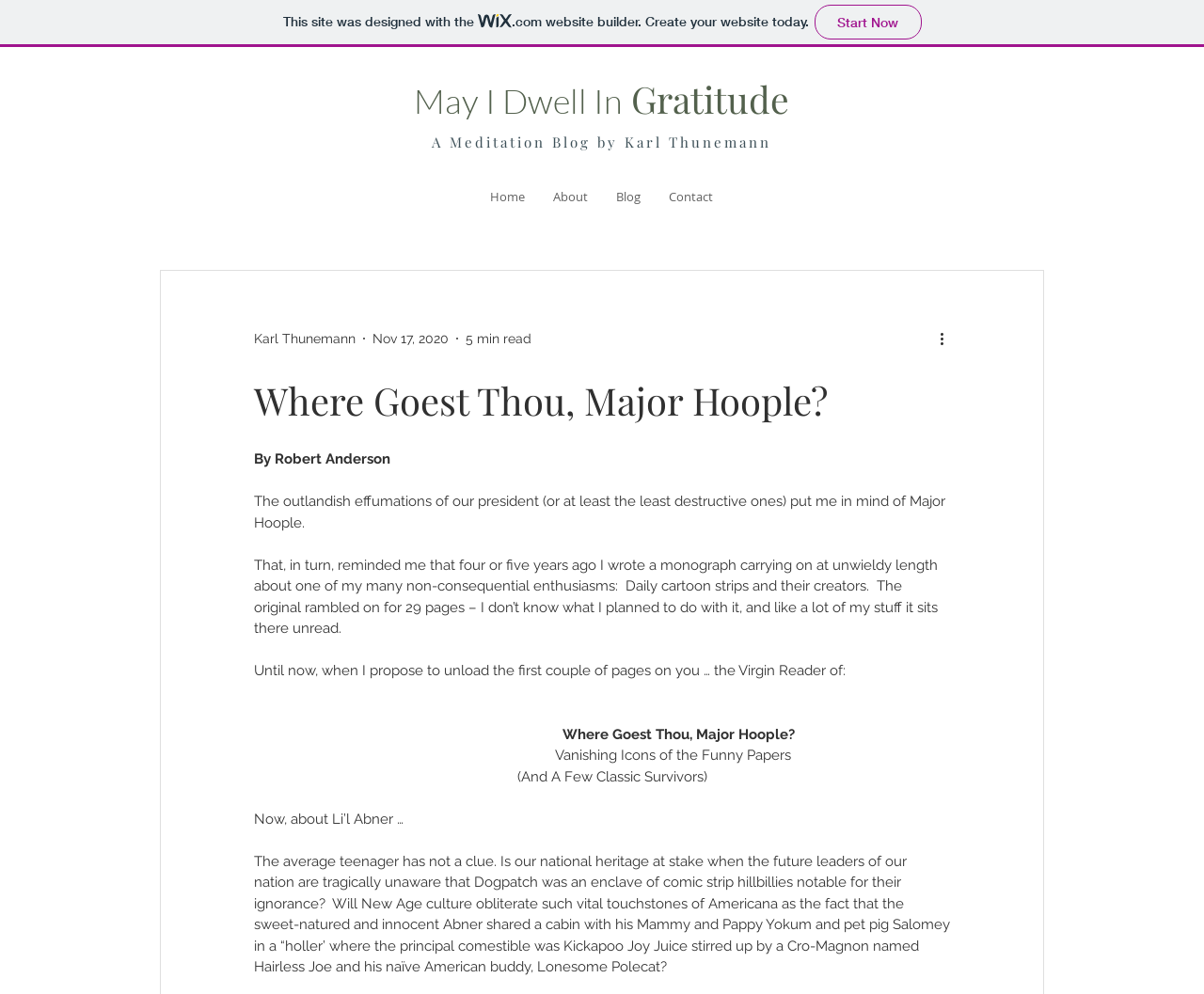Locate the bounding box coordinates of the clickable region necessary to complete the following instruction: "Read the blog post 'Where Goest Thou, Major Hoople?'". Provide the coordinates in the format of four float numbers between 0 and 1, i.e., [left, top, right, bottom].

[0.211, 0.377, 0.789, 0.428]